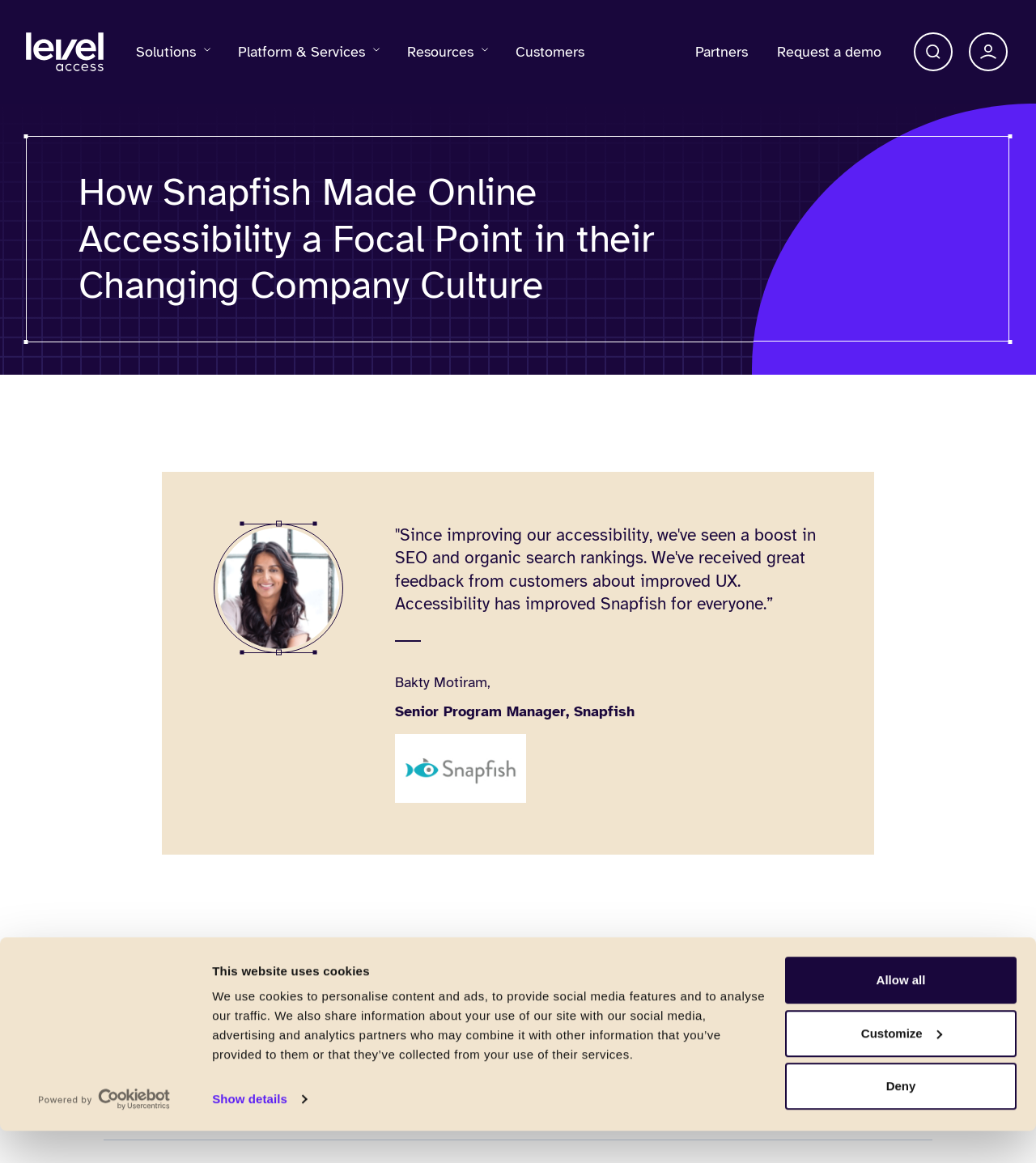Provide a single word or phrase to answer the given question: 
What is the name of the retailer mentioned in the webpage?

Snapfish